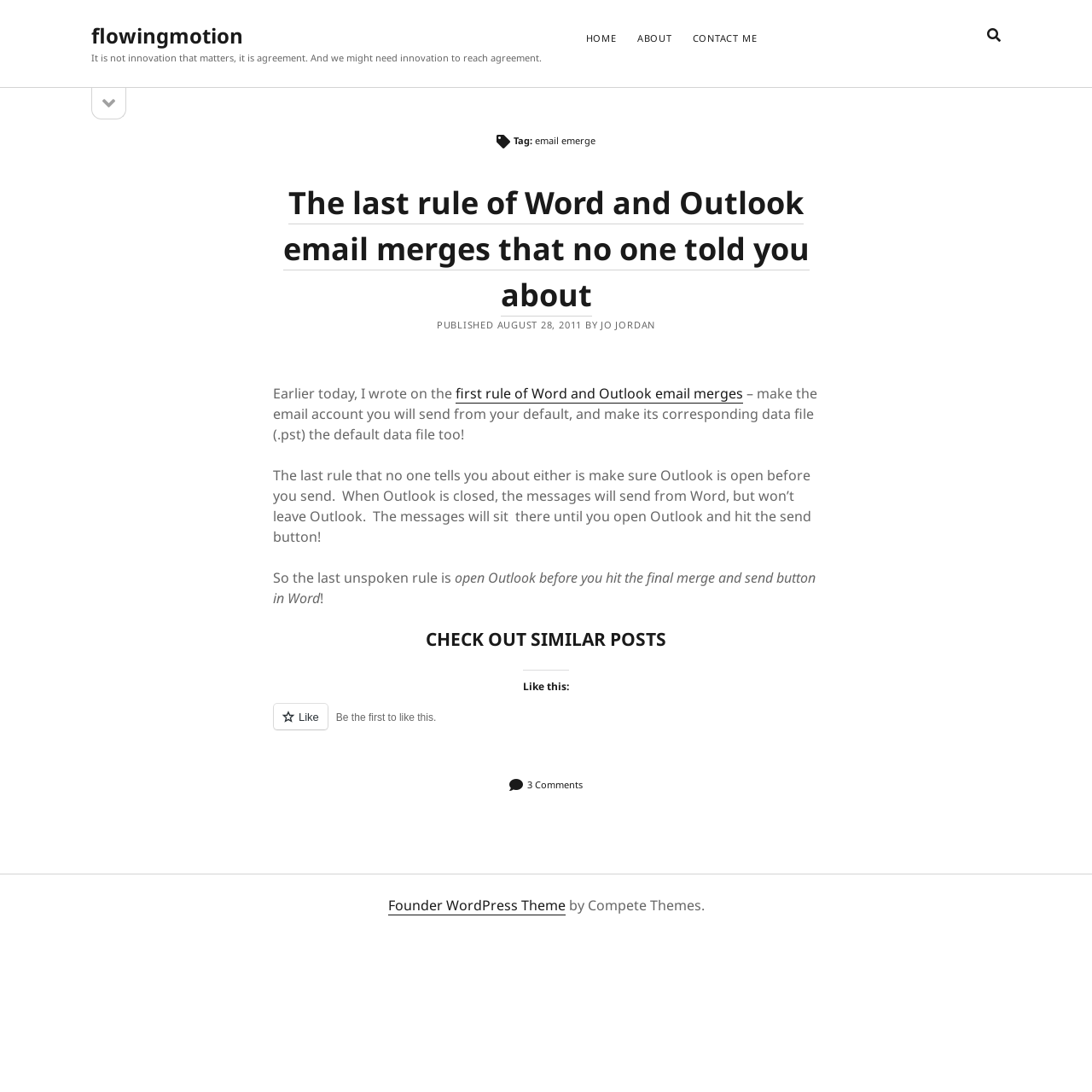Please specify the bounding box coordinates of the clickable region necessary for completing the following instruction: "click on the 'HOME' link". The coordinates must consist of four float numbers between 0 and 1, i.e., [left, top, right, bottom].

[0.536, 0.029, 0.565, 0.042]